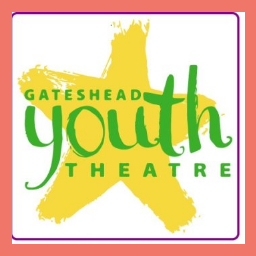What is the focus of the youth theatre initiative?
Based on the screenshot, provide a one-word or short-phrase response.

Young talent and performance arts